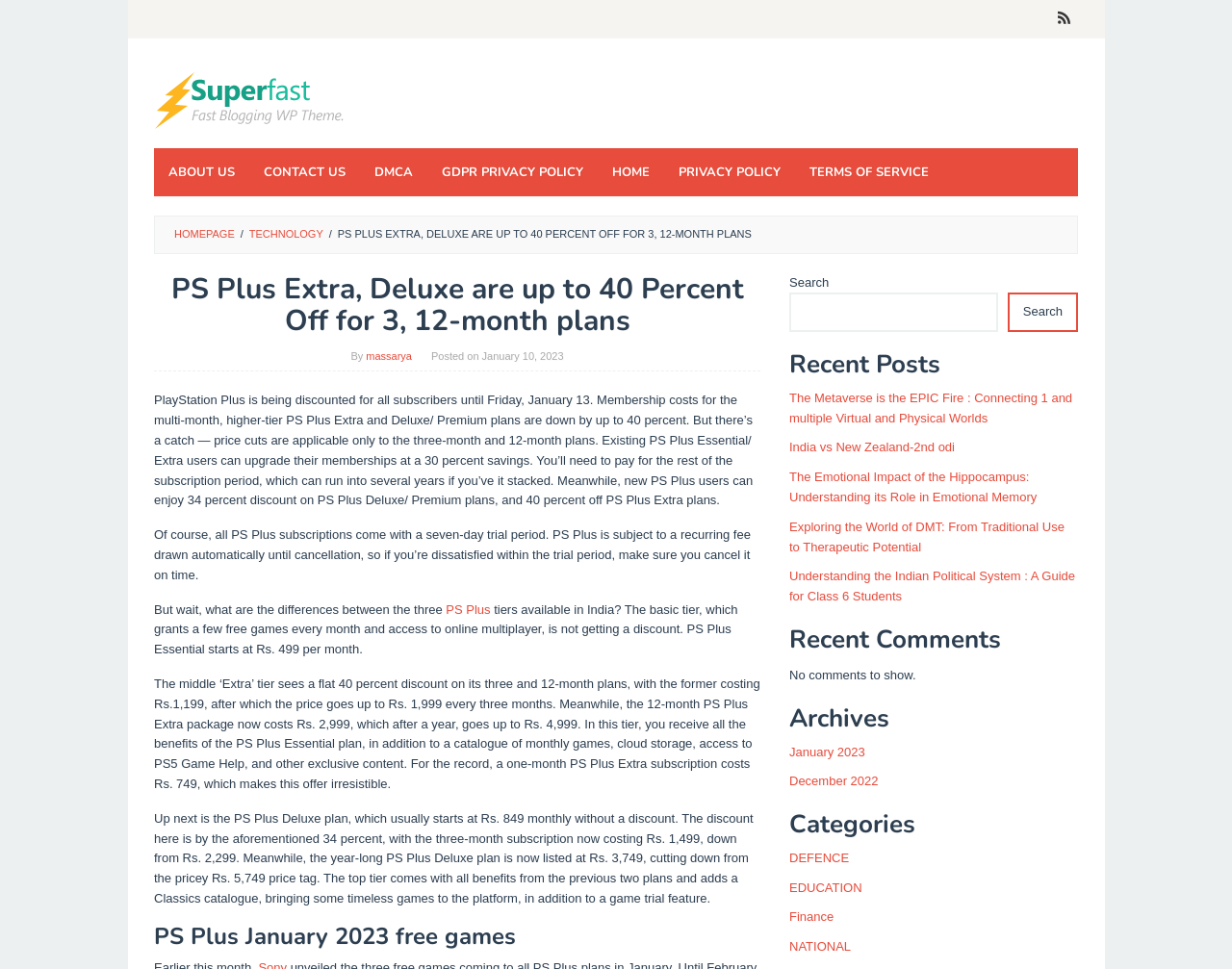Please find and report the bounding box coordinates of the element to click in order to perform the following action: "Read PS Plus January 2023 free games". The coordinates should be expressed as four float numbers between 0 and 1, in the format [left, top, right, bottom].

[0.125, 0.953, 0.617, 0.979]